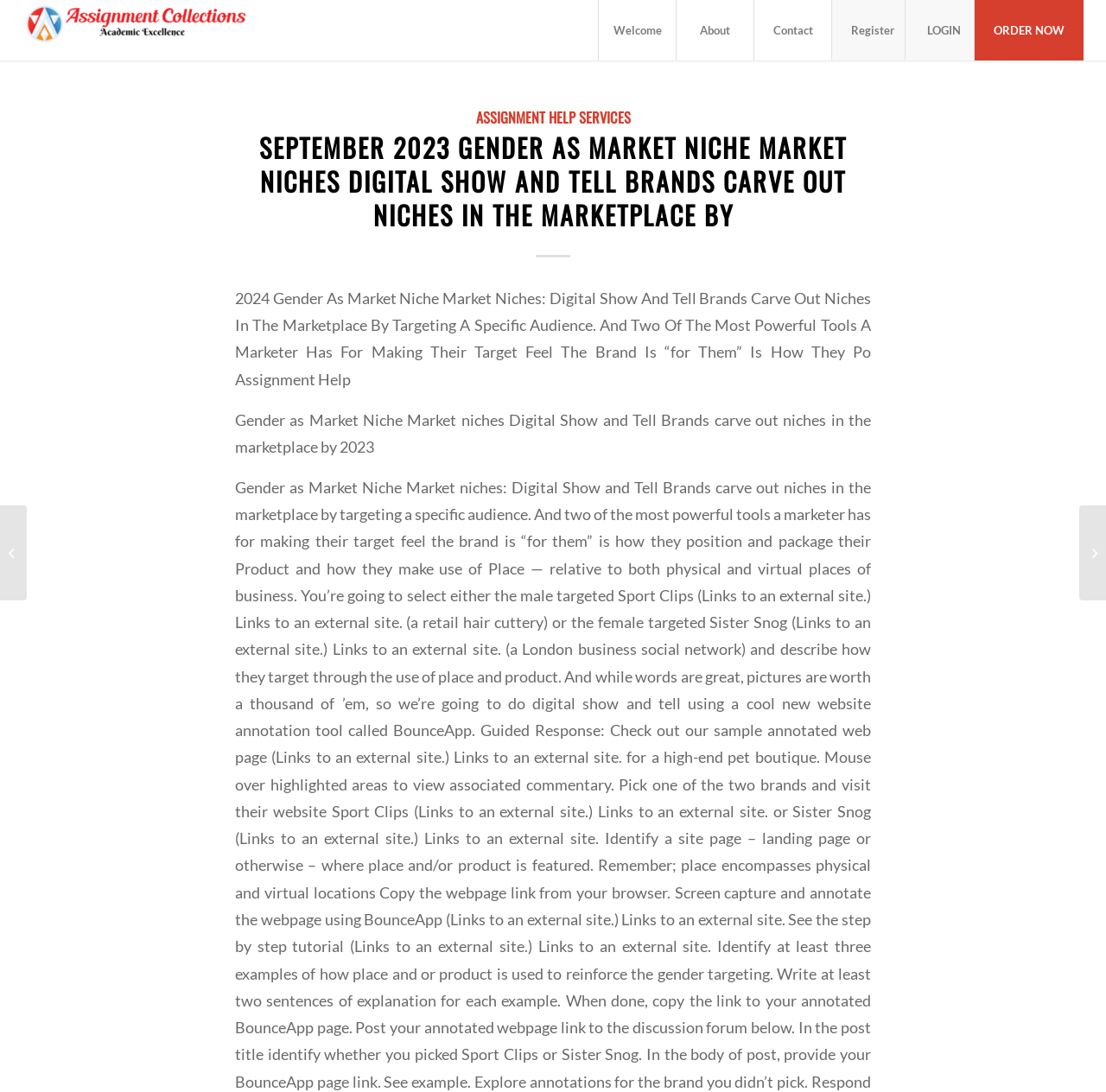Identify the bounding box coordinates of the clickable region to carry out the given instruction: "Click the 'Home' link".

None